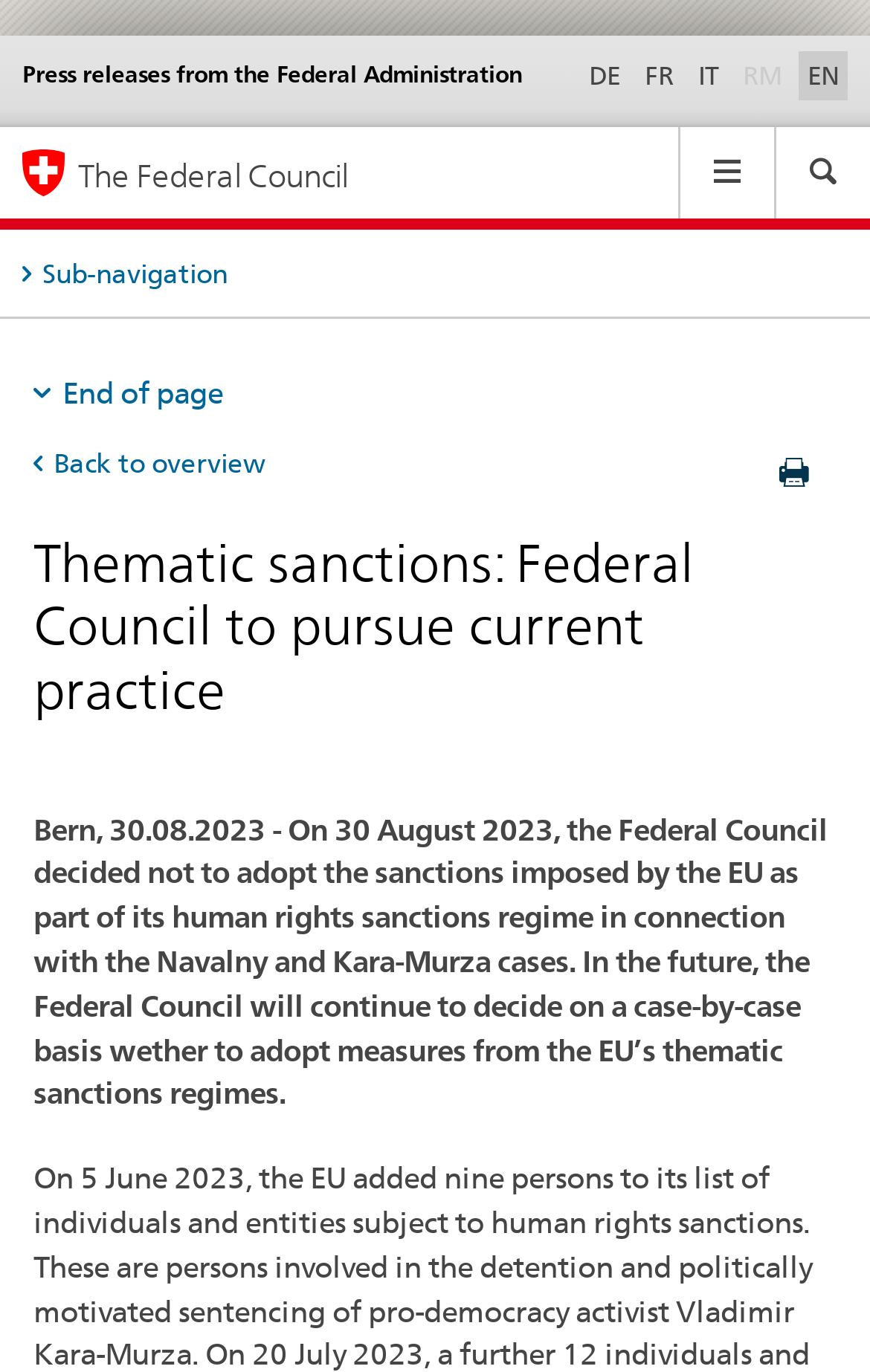What is the topic of the press release?
Answer the question with a detailed and thorough explanation.

I read the heading of the press release, which is 'Thematic sanctions: Federal Council to pursue current practice', and determined that the topic is thematic sanctions.